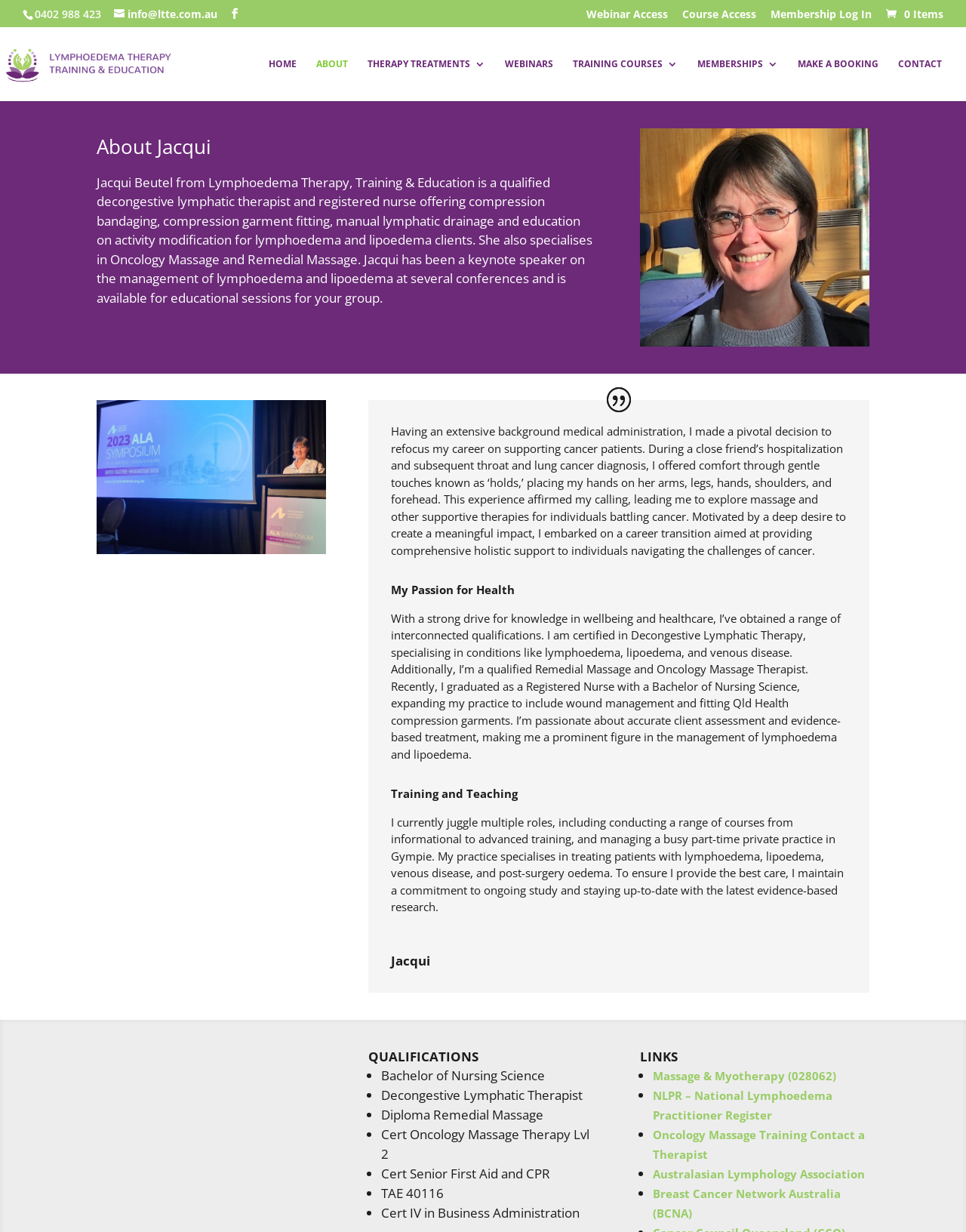Predict the bounding box coordinates of the area that should be clicked to accomplish the following instruction: "Click the 'HOME' link". The bounding box coordinates should consist of four float numbers between 0 and 1, i.e., [left, top, right, bottom].

[0.278, 0.048, 0.307, 0.082]